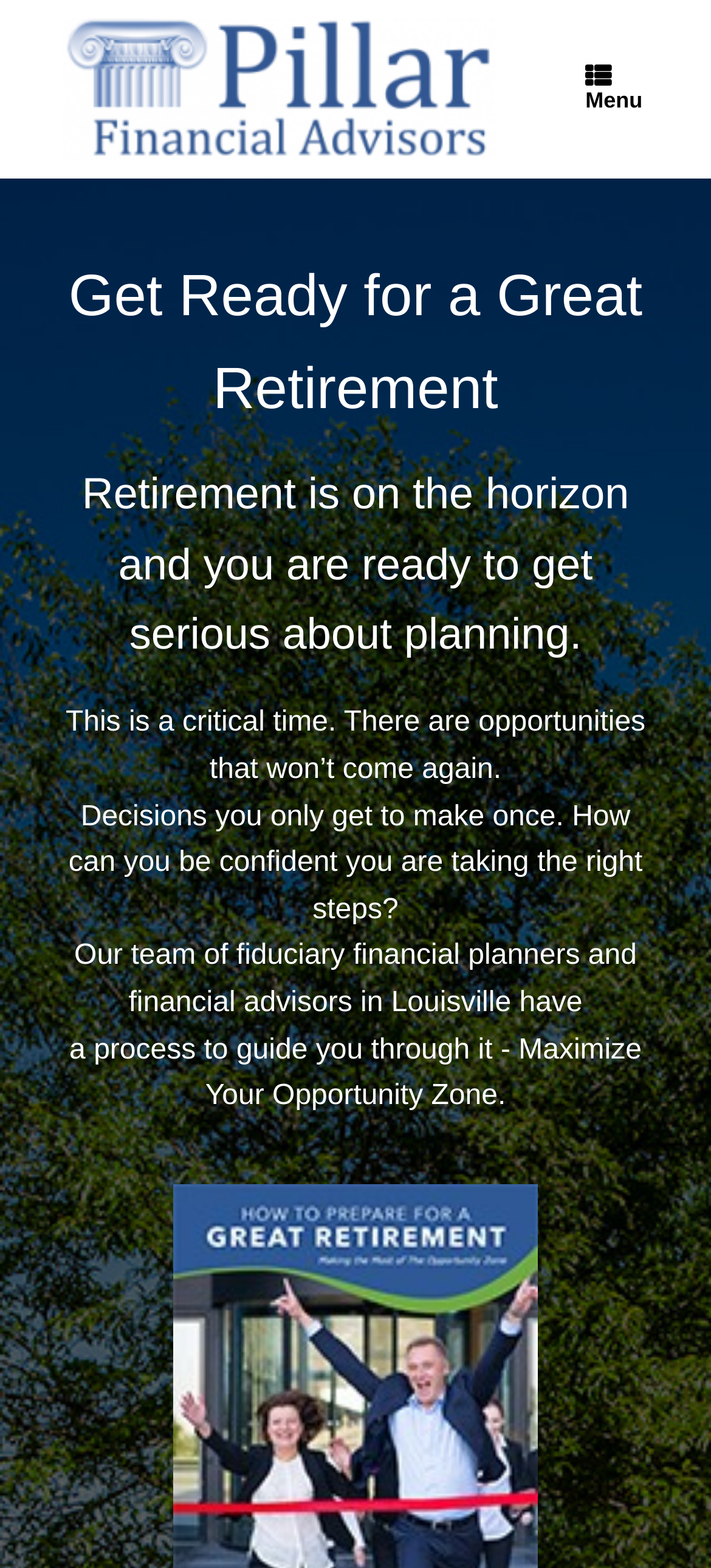Using details from the image, please answer the following question comprehensively:
What is the logo of the company?

The logo of the company is located at the top left corner of the webpage, and it is an image with the text 'pillar Logo'.